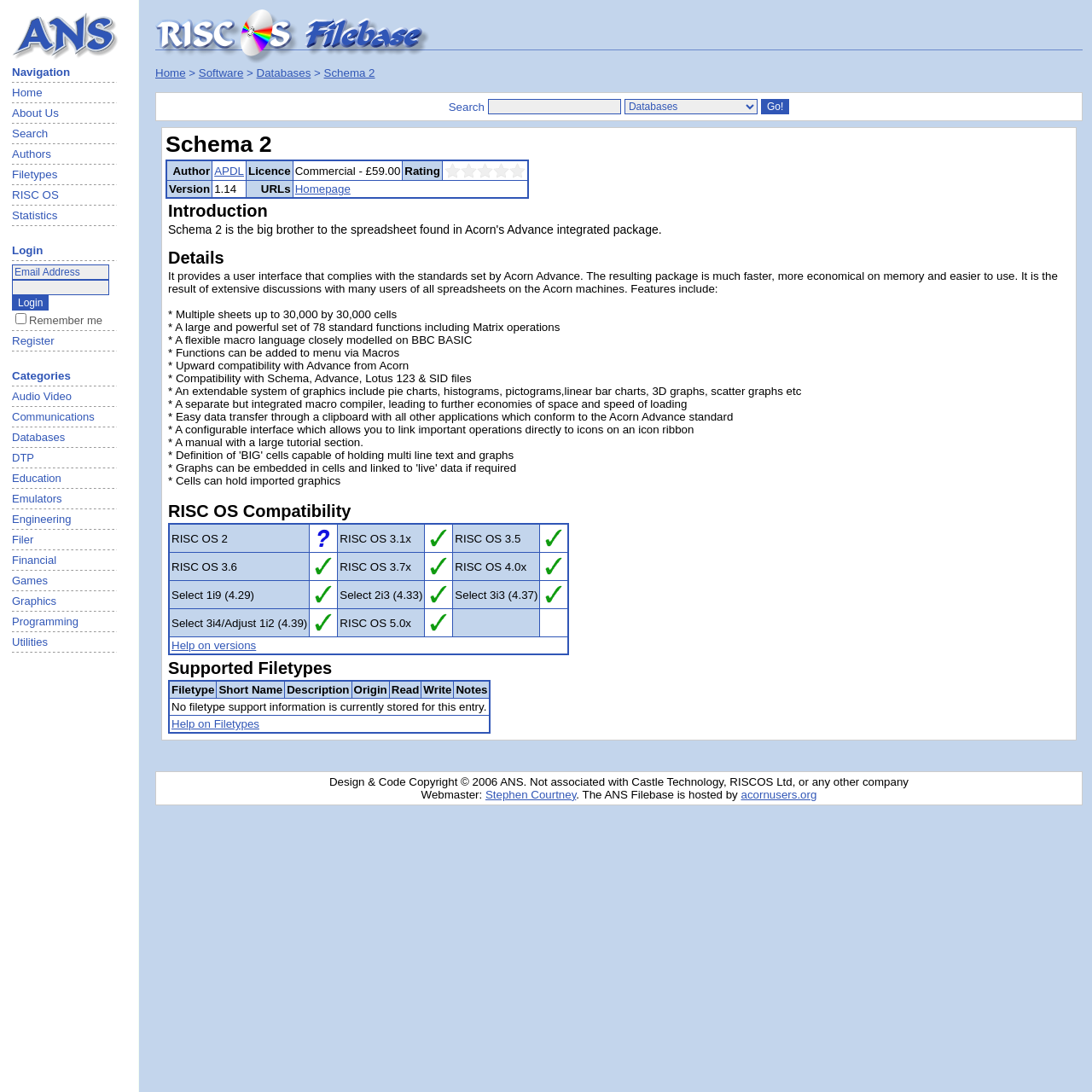Use a single word or phrase to answer the question: What is the last category listed?

Categories